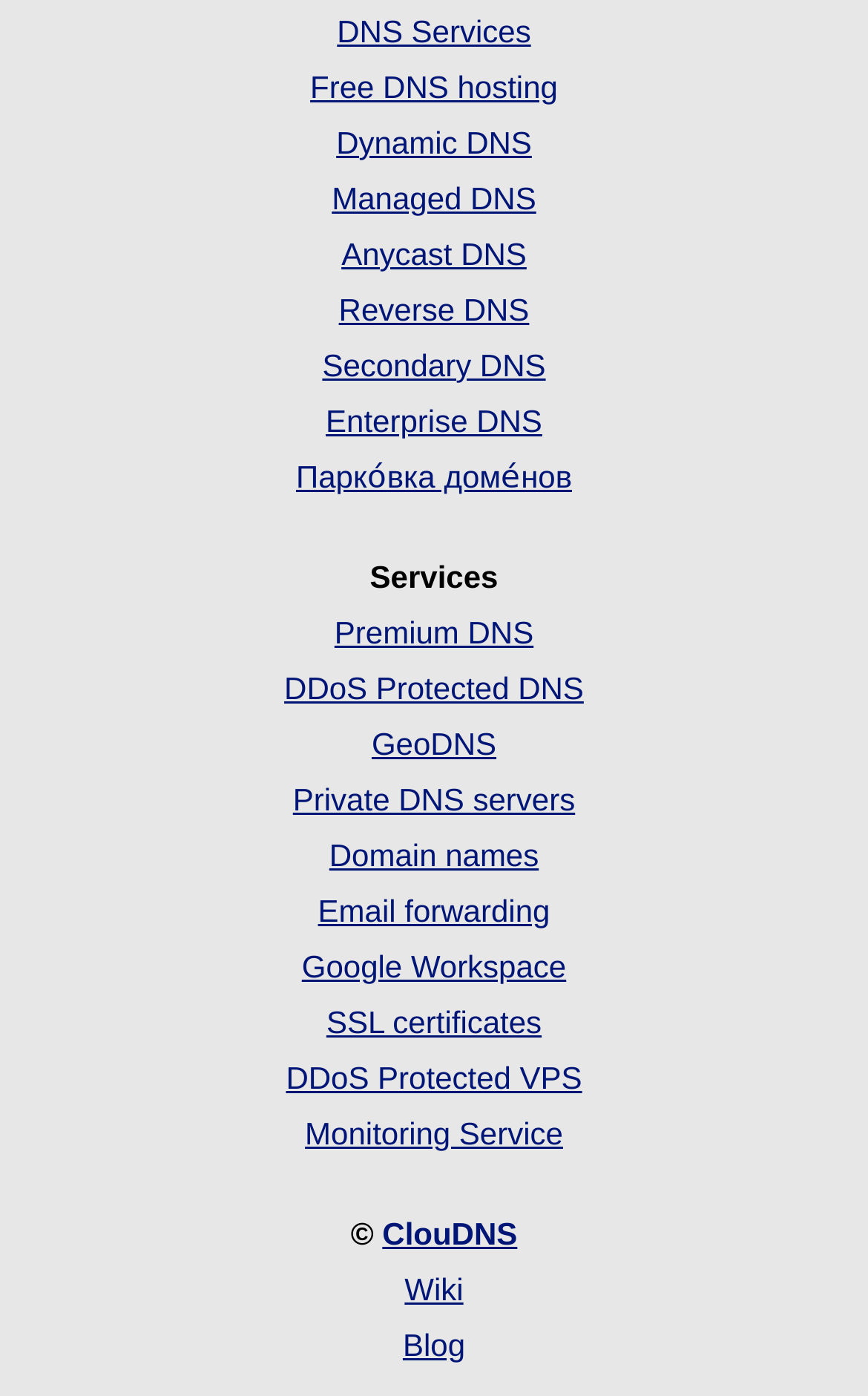What is the copyright symbol on the page?
Give a detailed response to the question by analyzing the screenshot.

I found a StaticText element with the text '©', which is the copyright symbol, located near the bottom of the page.